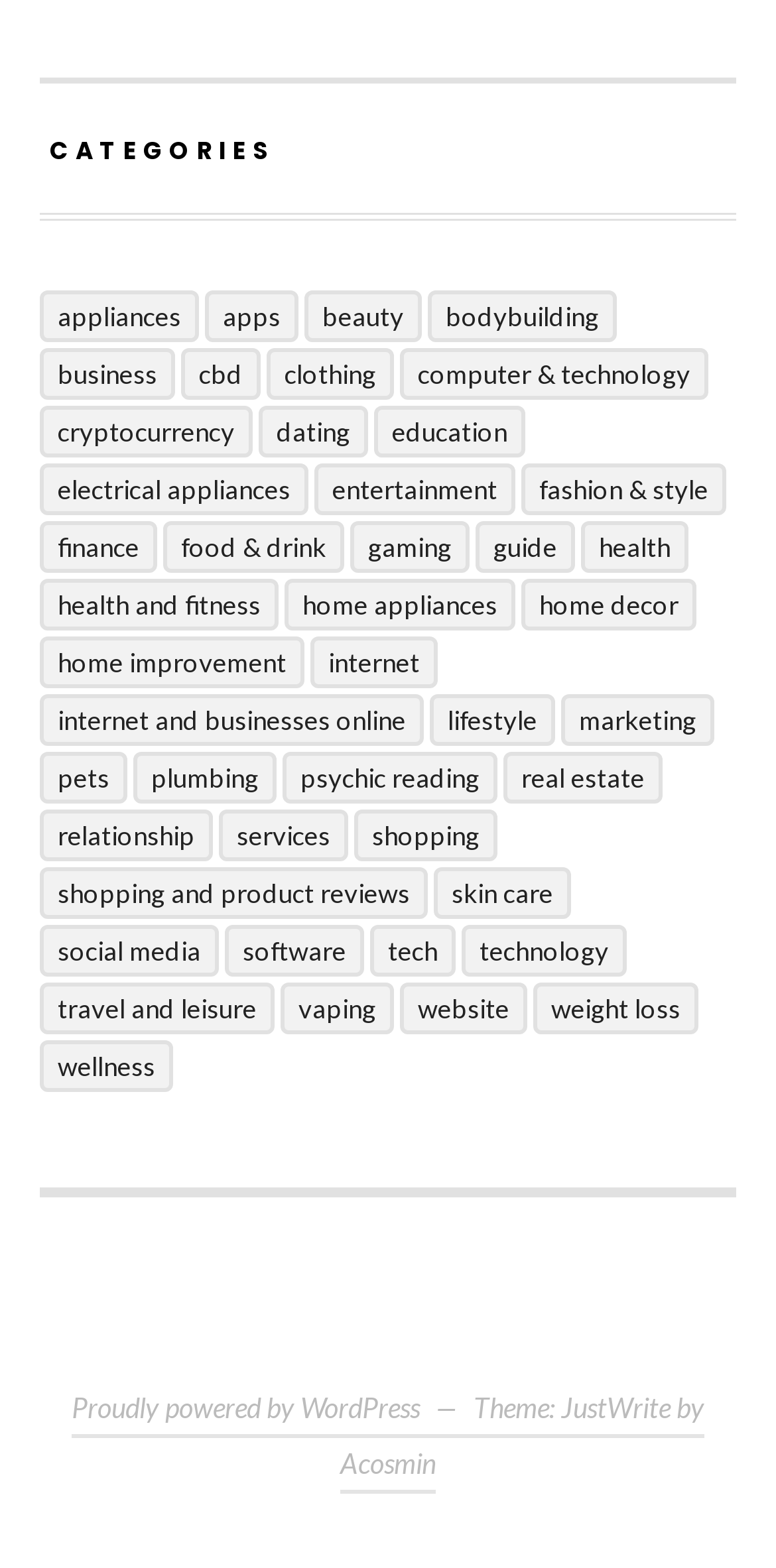Determine the bounding box coordinates of the clickable region to follow the instruction: "View Business categories".

[0.051, 0.222, 0.226, 0.255]